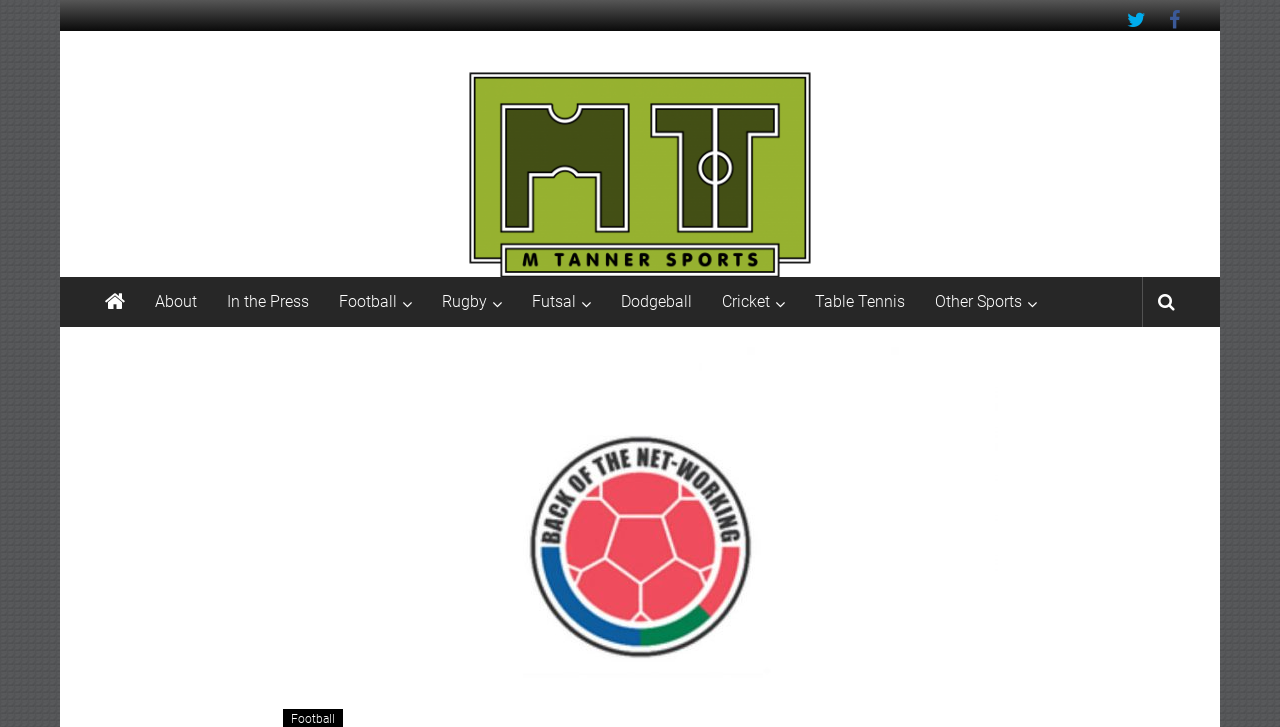Determine the bounding box for the UI element that matches this description: "Kunden".

None